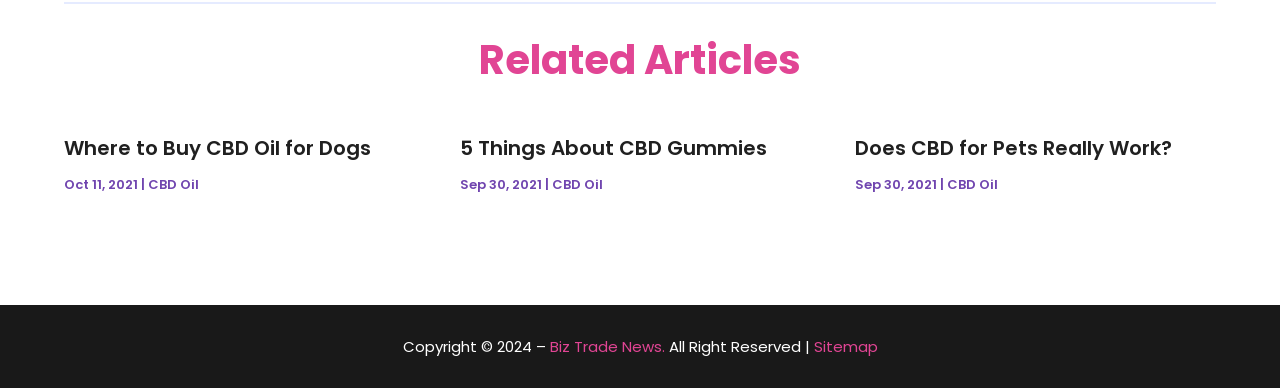Locate the bounding box coordinates of the area you need to click to fulfill this instruction: 'Visit Sitemap'. The coordinates must be in the form of four float numbers ranging from 0 to 1: [left, top, right, bottom].

[0.636, 0.865, 0.686, 0.919]